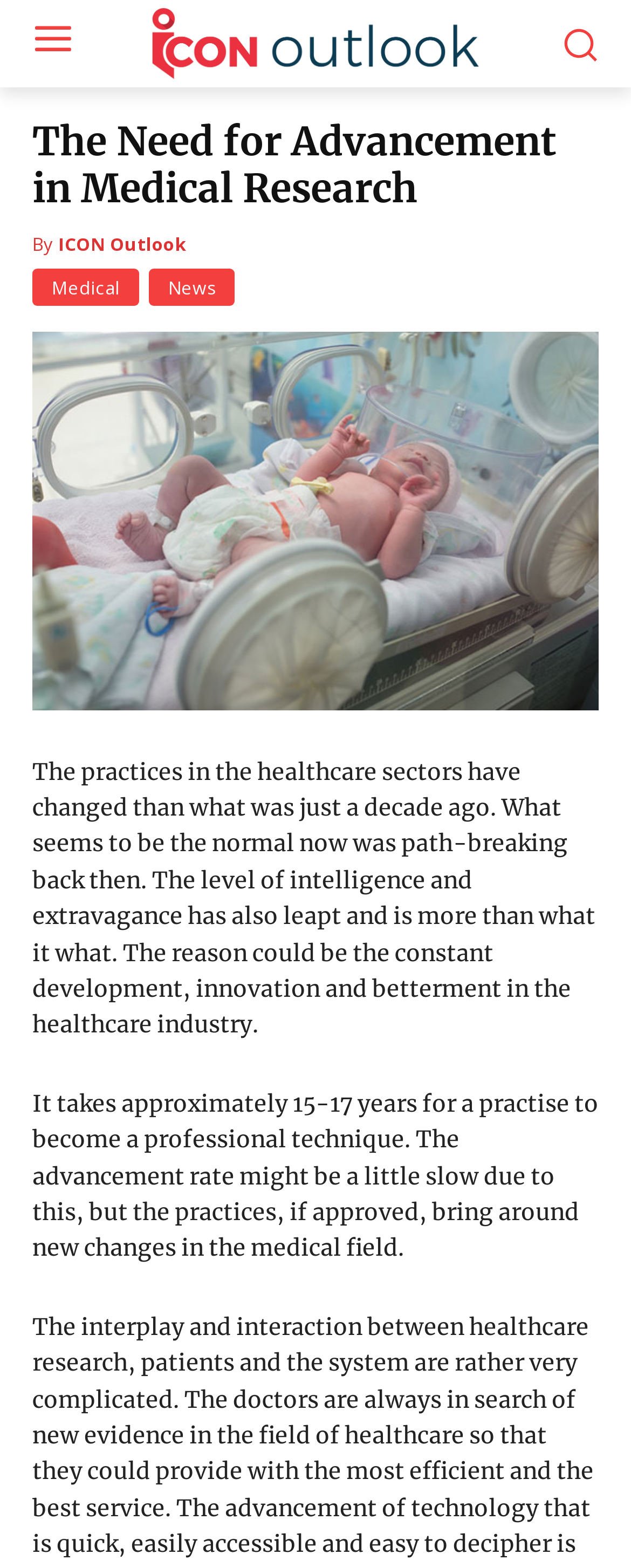Explain the webpage's design and content in an elaborate manner.

The webpage appears to be an article or blog post discussing the advancements in the medical field. At the top left of the page, there is a logo image, accompanied by a smaller image to its right. Below these images, the title "The Need for Advancement in Medical Research" is prominently displayed in a heading. 

To the right of the title, the text "By" is followed by a link to "ICON Outlook". There are also two links, "Medical" and "News", positioned below the title. 

A large image spans the width of the page, situated below the title and links. This image is followed by two blocks of text. The first block discusses how healthcare practices have changed over the past decade, with a focus on the increasing level of intelligence and innovation in the industry. 

The second block of text explains that it takes around 15-17 years for a new practice to become a professional technique, and how approved practices bring about changes in the medical field. Overall, the webpage appears to be a informative article or blog post discussing the advancements and innovations in the medical field.